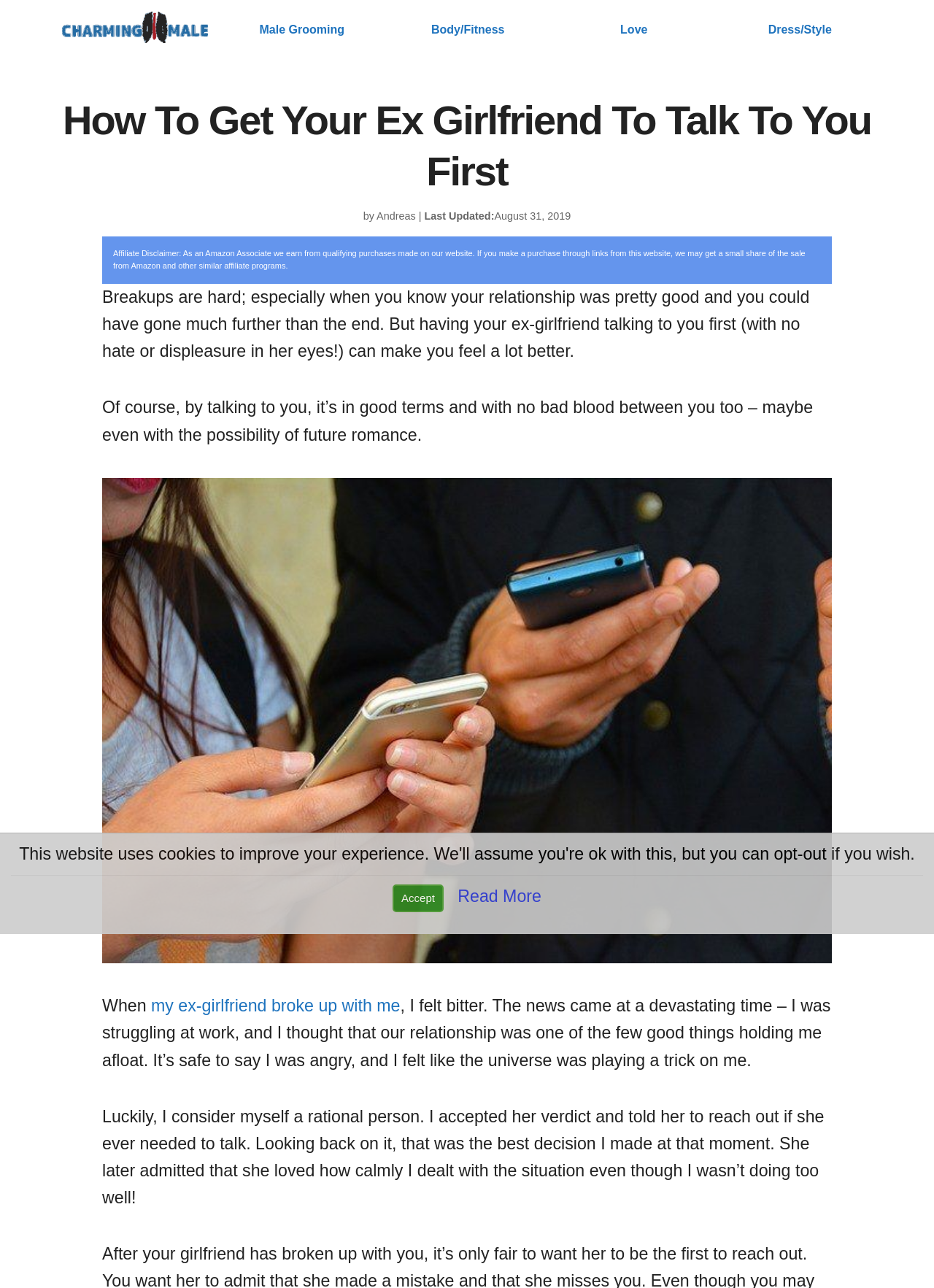Please identify the bounding box coordinates of the element's region that needs to be clicked to fulfill the following instruction: "Visit the 'Love' category". The bounding box coordinates should consist of four float numbers between 0 and 1, i.e., [left, top, right, bottom].

[0.664, 0.018, 0.693, 0.028]